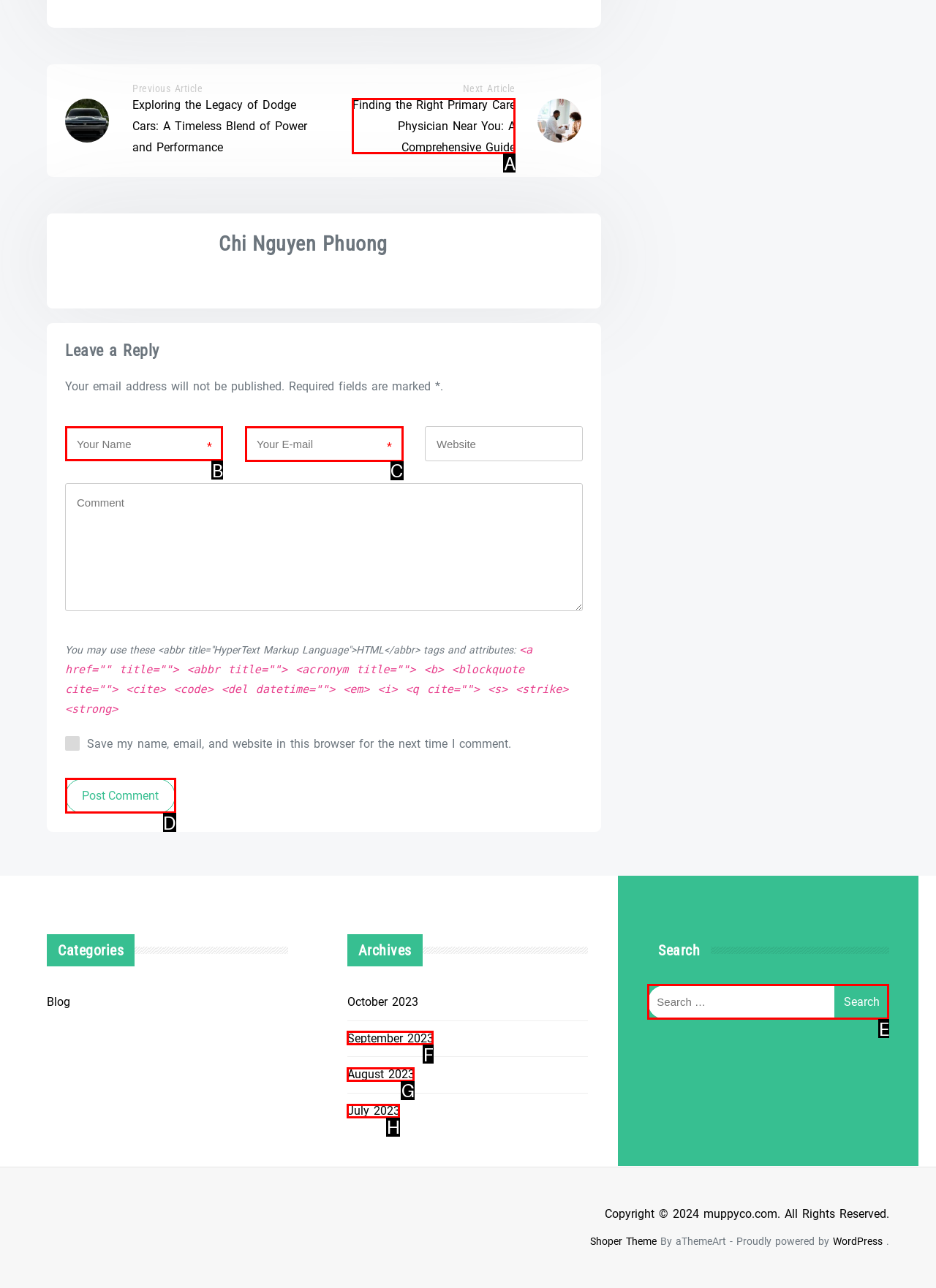Which lettered option should be clicked to achieve the task: Enter your name in the 'Your Name' field? Choose from the given choices.

B